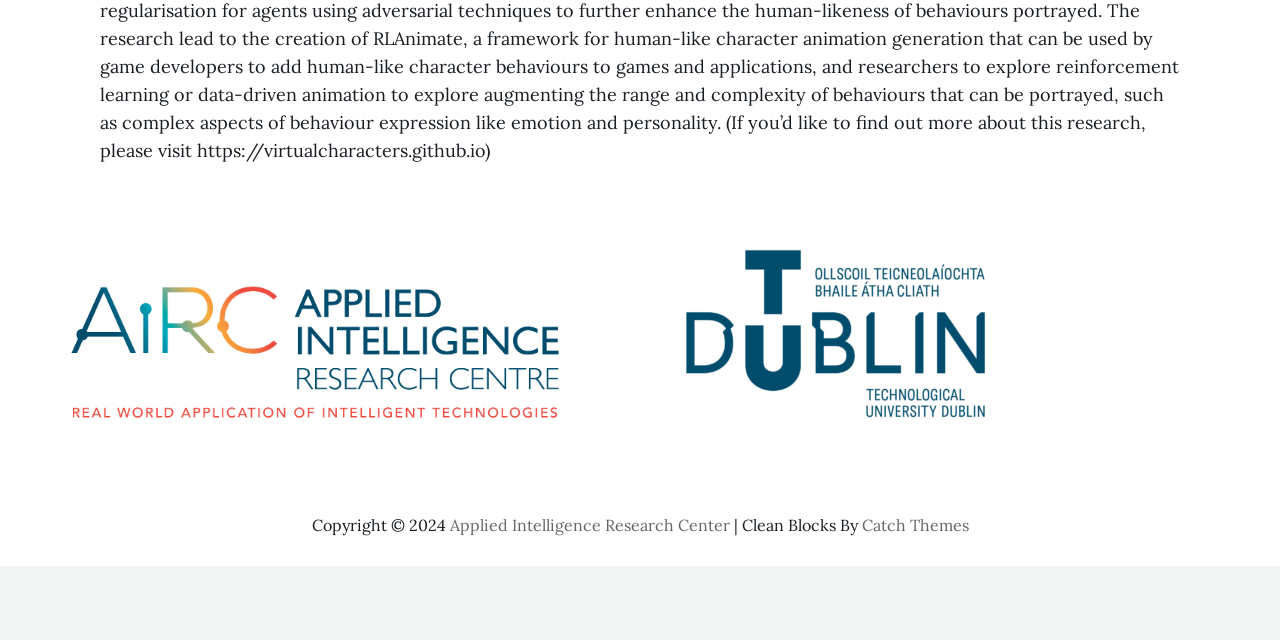Identify the bounding box for the described UI element: "Applied Intelligence Research Center".

[0.351, 0.804, 0.57, 0.835]